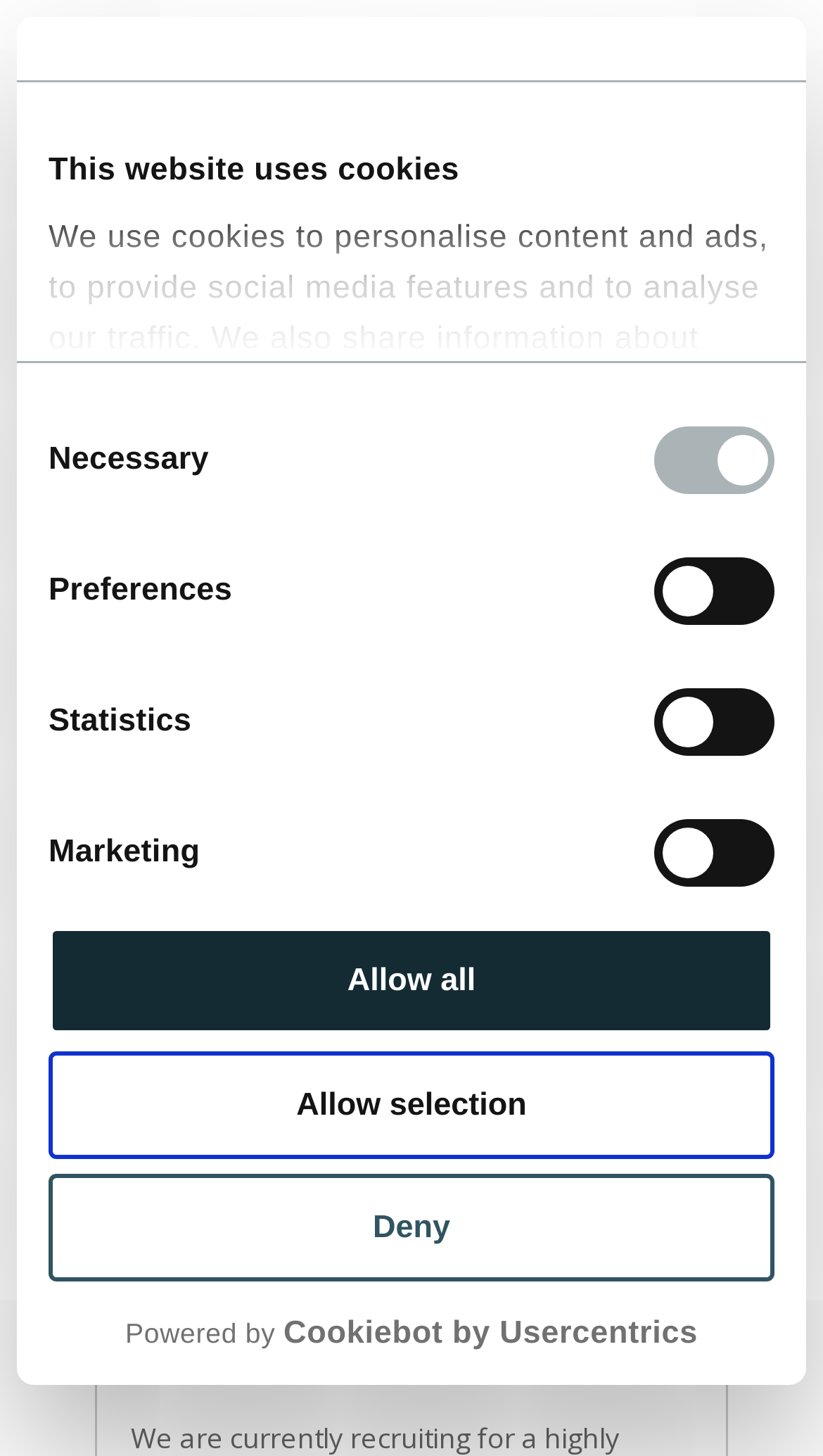Please extract and provide the main headline of the webpage.

GTE / Our People / Careers / Electrical engineer